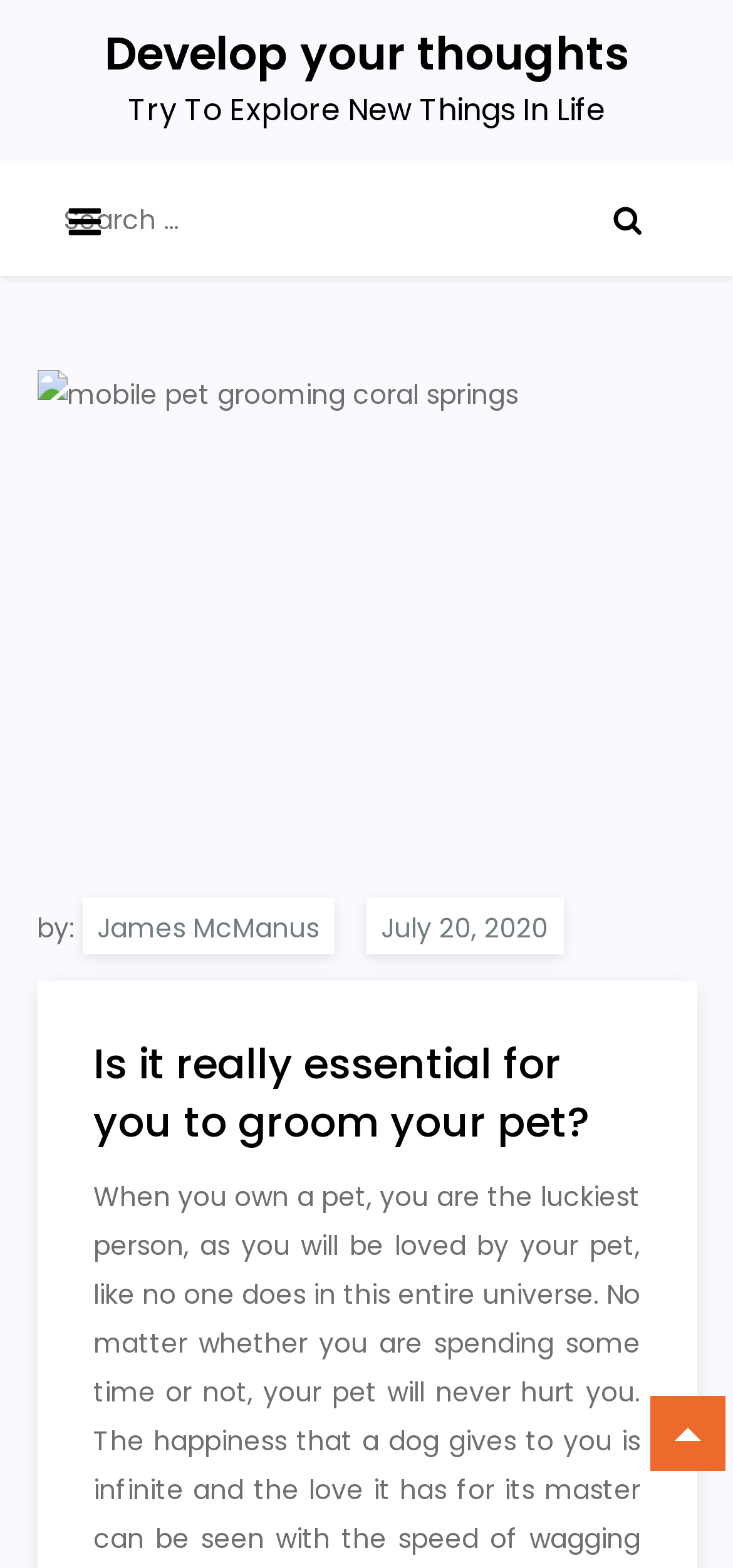Please examine the image and answer the question with a detailed explanation:
What is the date of the article?

The date of the article can be found by looking at the section below the author's name, which is located below the image and above the main heading. The link 'July 20, 2020' is the date of the article.